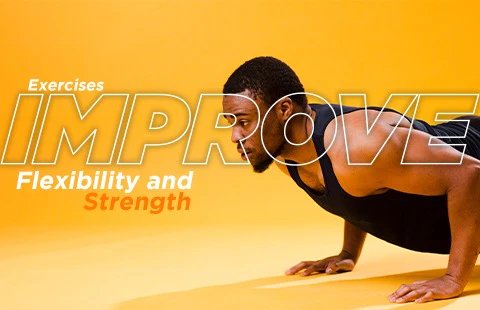Reply to the question with a brief word or phrase: What is the main theme of the image?

integrating strength training with flexibility